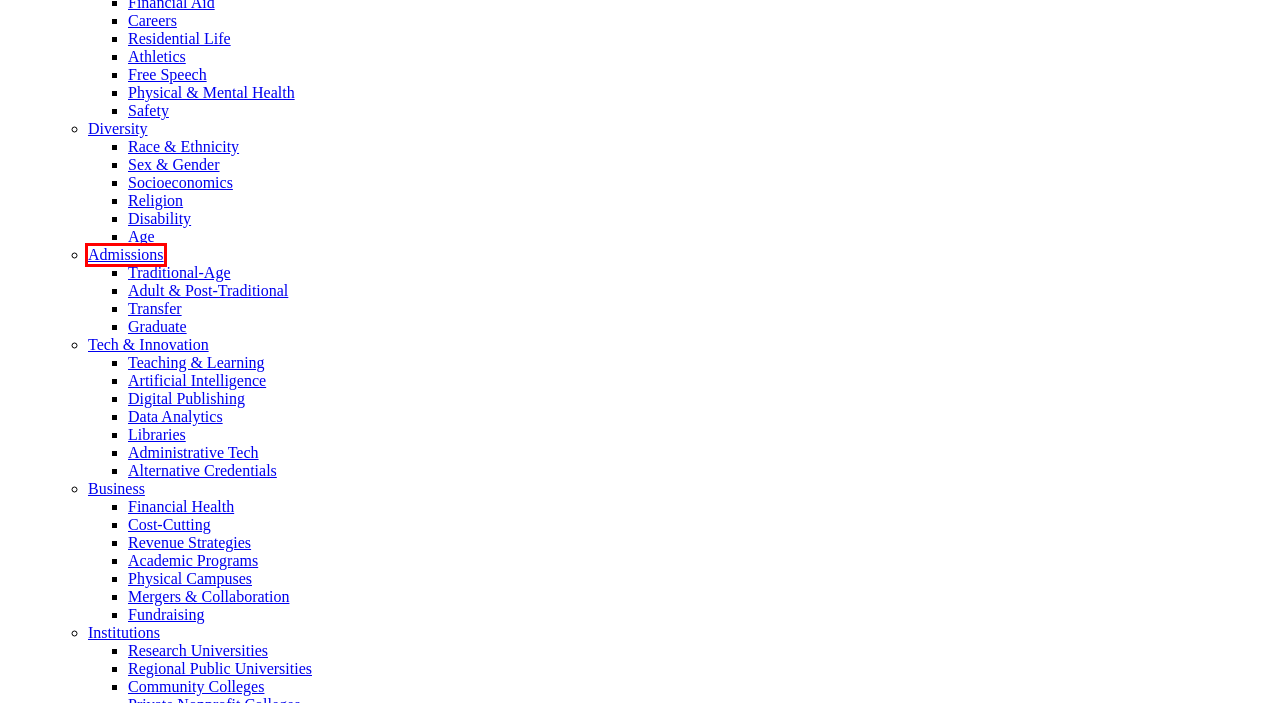You have a screenshot of a webpage with a red rectangle bounding box around a UI element. Choose the best description that matches the new page after clicking the element within the bounding box. The candidate descriptions are:
A. Digital Publishing | Inside Higher Ed
B. Business | Inside Higher Ed
C. Mergers & Collaboration | Inside Higher Ed
D. Graduate | Inside Higher Ed
E. Residential Life | Inside Higher Ed
F. Teaching & Learning | Inside Higher Ed
G. Transfer | Inside Higher Ed
H. Admissions | Inside Higher Ed

H